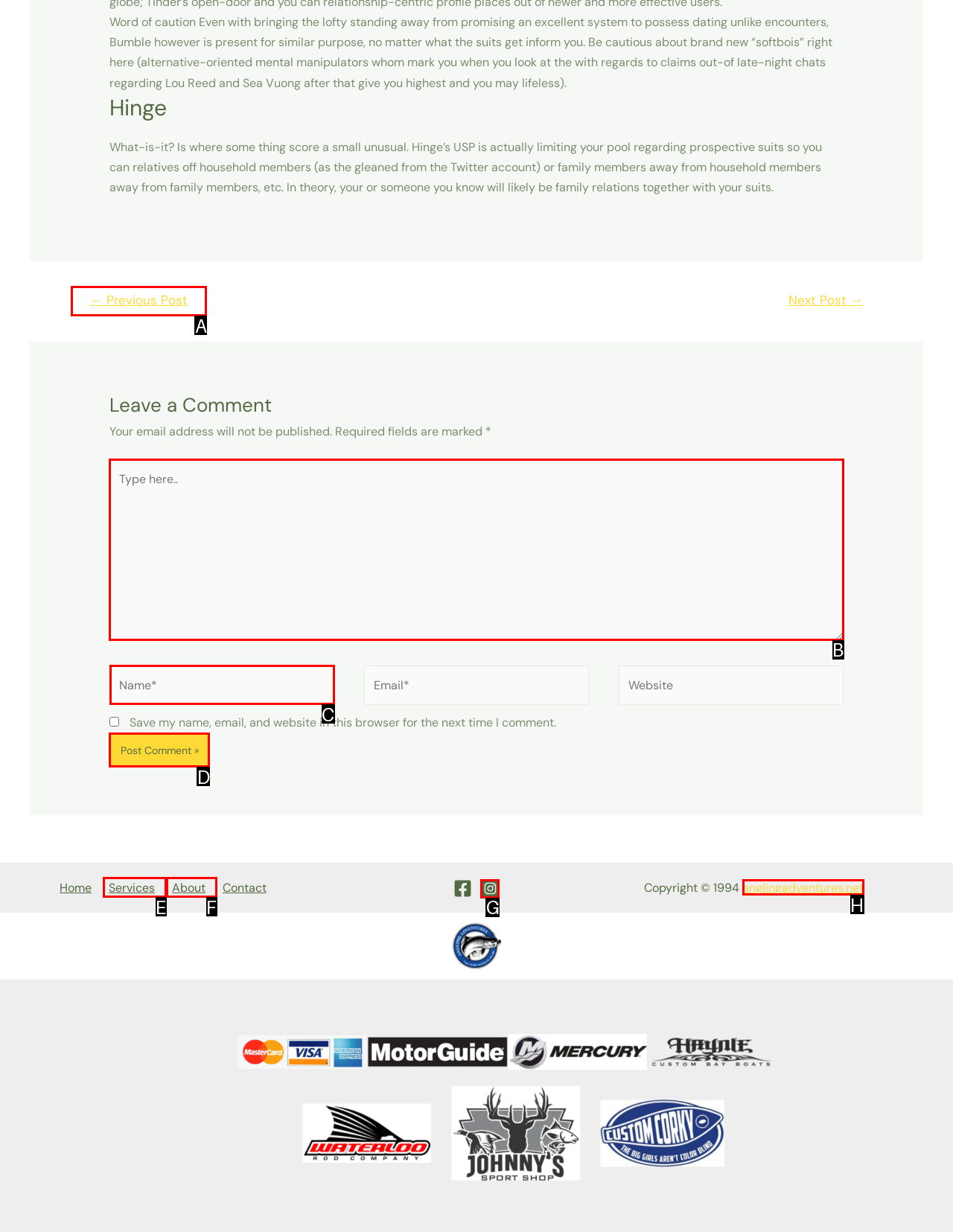Identify the letter of the correct UI element to fulfill the task: Select a city from the dropdown menu from the given options in the screenshot.

None